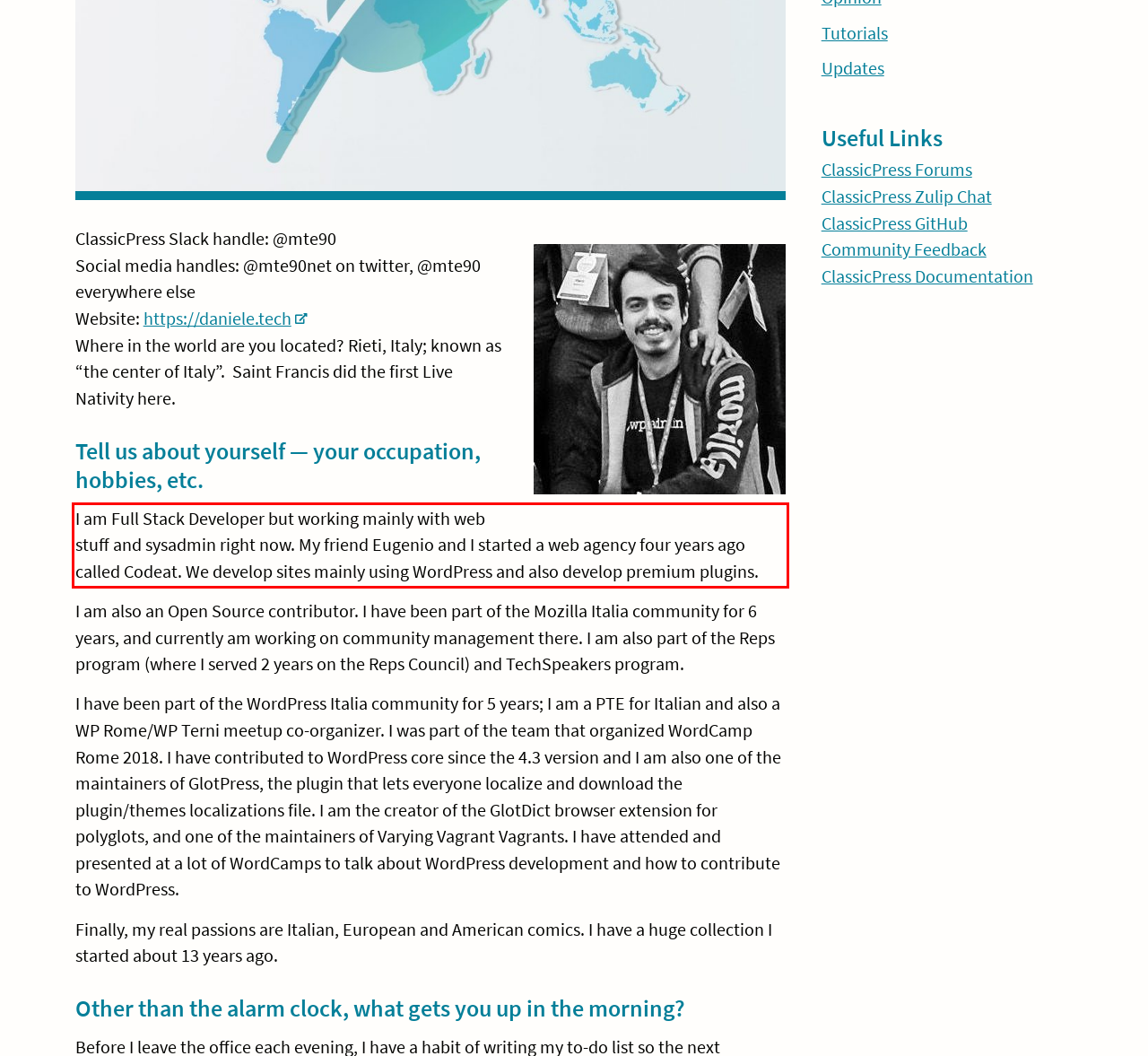In the screenshot of the webpage, find the red bounding box and perform OCR to obtain the text content restricted within this red bounding box.

I am Full Stack Developer but working mainly with web stuff and sysadmin right now. My friend Eugenio and I started a web agency four years ago called Codeat. We develop sites mainly using WordPress and also develop premium plugins.